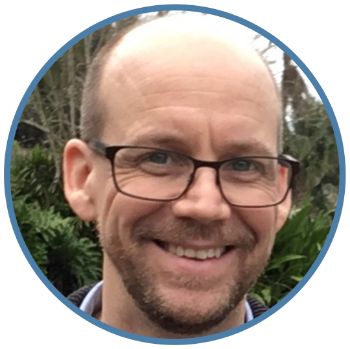Answer the question below using just one word or a short phrase: 
What is the person's profession?

Communicator